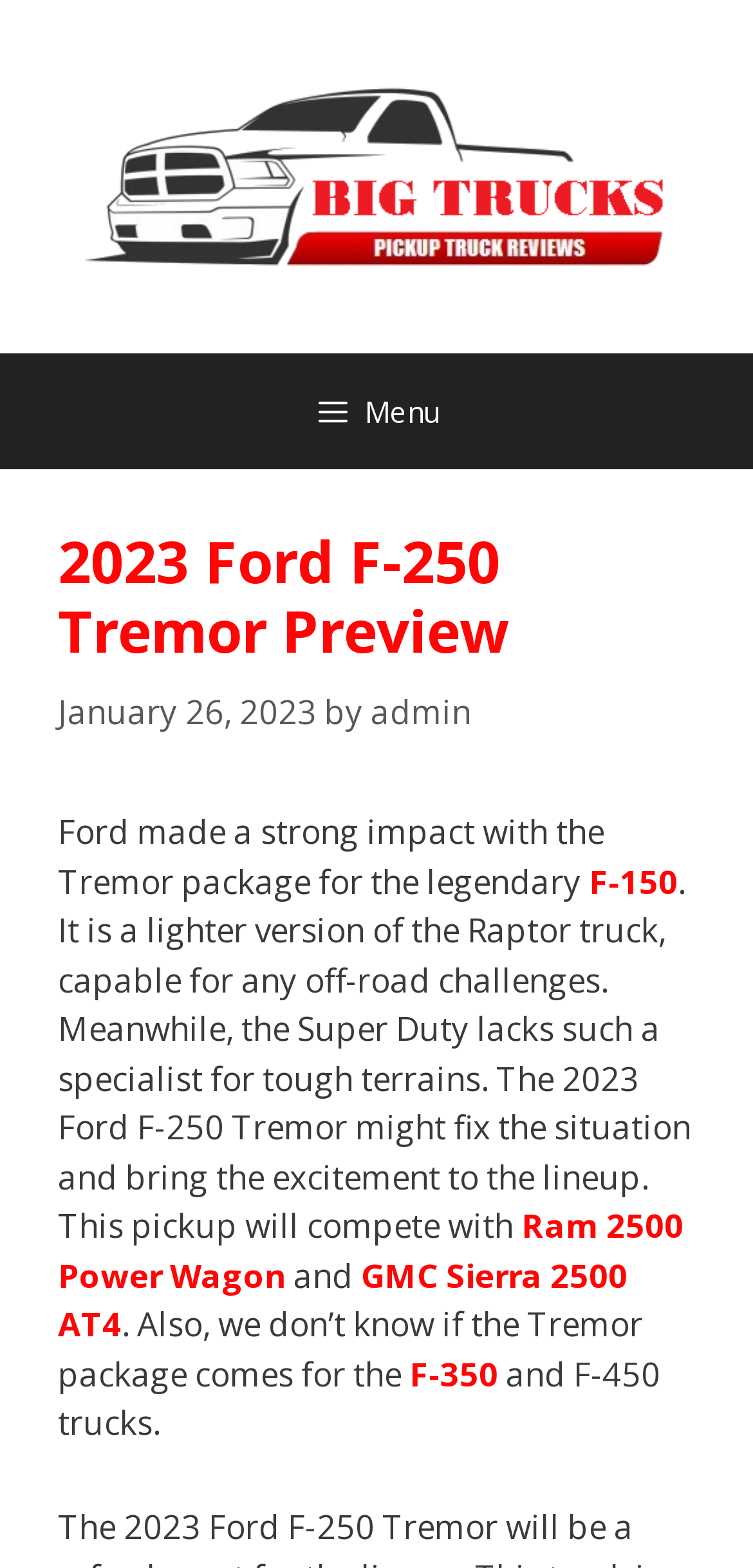What is the date of the article?
Look at the image and answer the question with a single word or phrase.

January 26, 2023